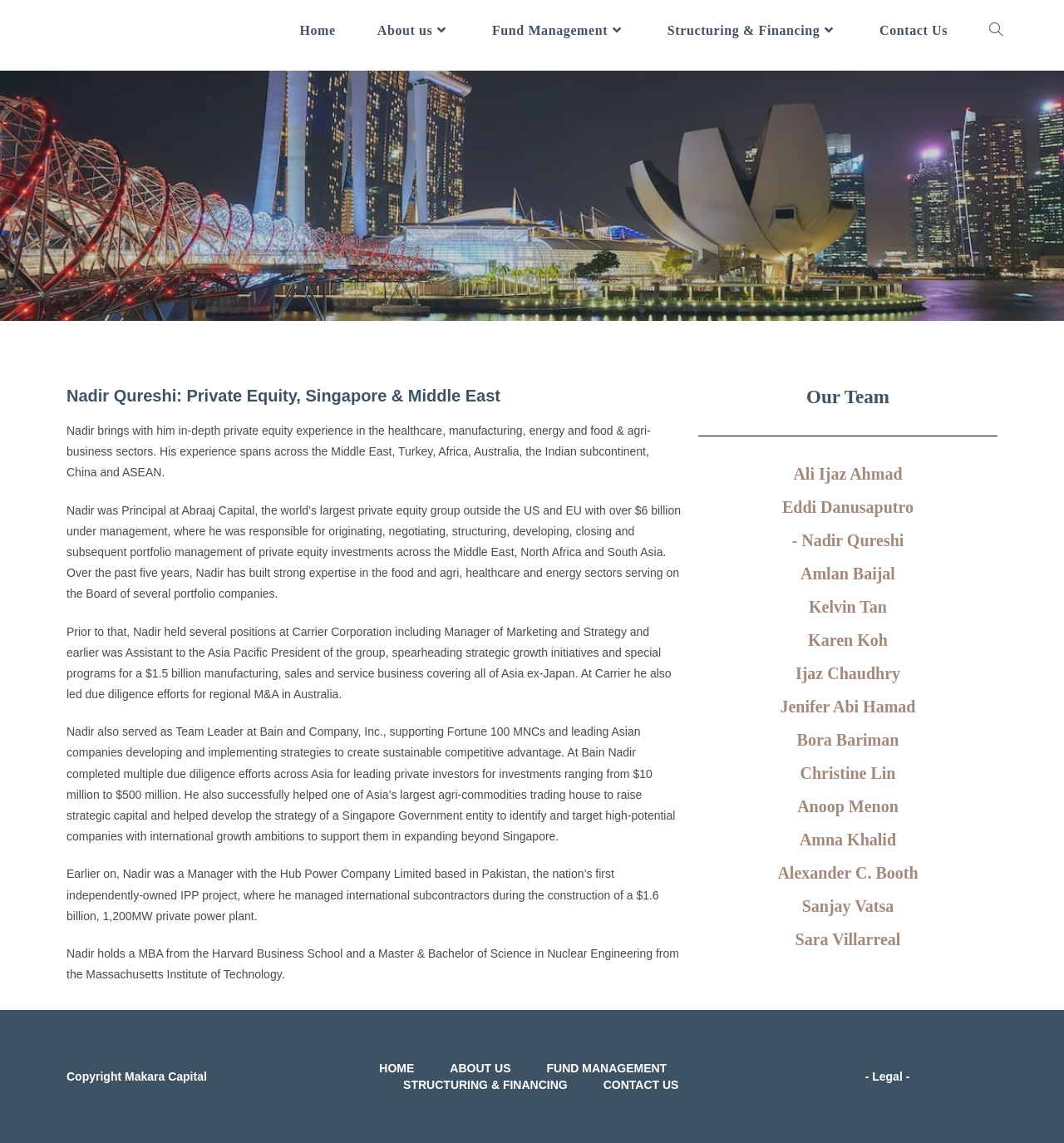What is Nadir Qureshi's profession?
Examine the image and provide an in-depth answer to the question.

Based on the webpage, Nadir Qureshi's profession is private equity, which is mentioned in the heading 'Nadir Qureshi: Private Equity, Singapore & Middle East' and also in the text that describes his experience and expertise in the field.